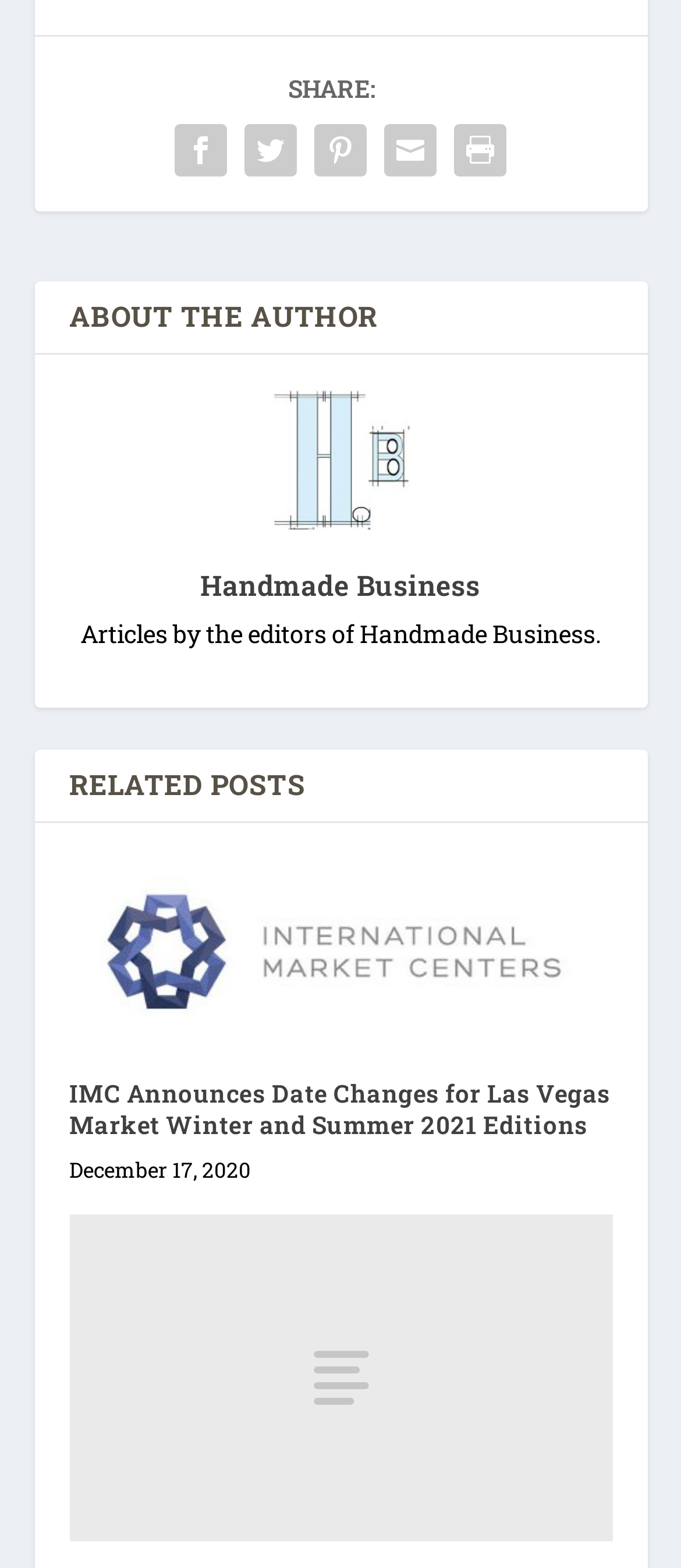Can you pinpoint the bounding box coordinates for the clickable element required for this instruction: "Read IMC Announces Date Changes for Las Vegas Market Winter and Summer 2021 Editions"? The coordinates should be four float numbers between 0 and 1, i.e., [left, top, right, bottom].

[0.101, 0.687, 0.896, 0.728]